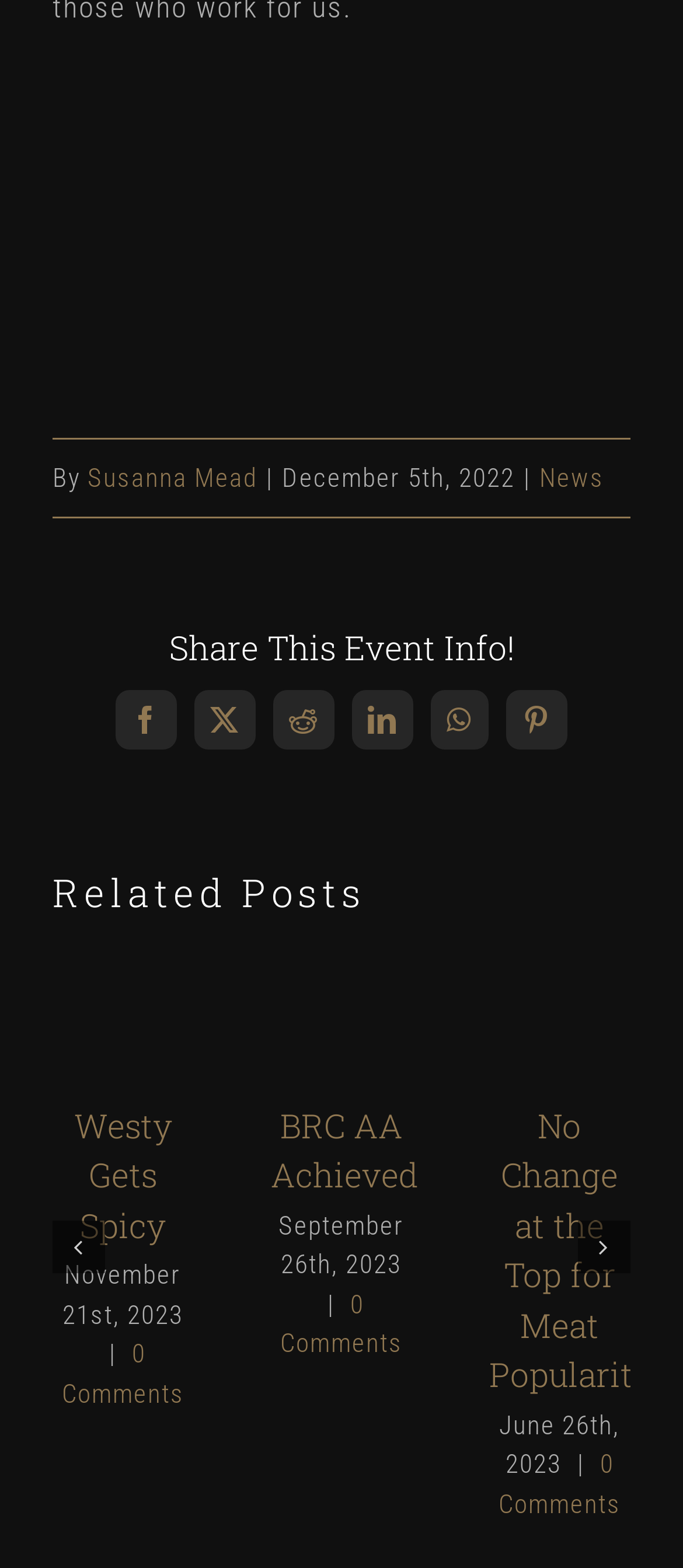Use a single word or phrase to answer the following:
Who wrote the article?

Susanna Mead